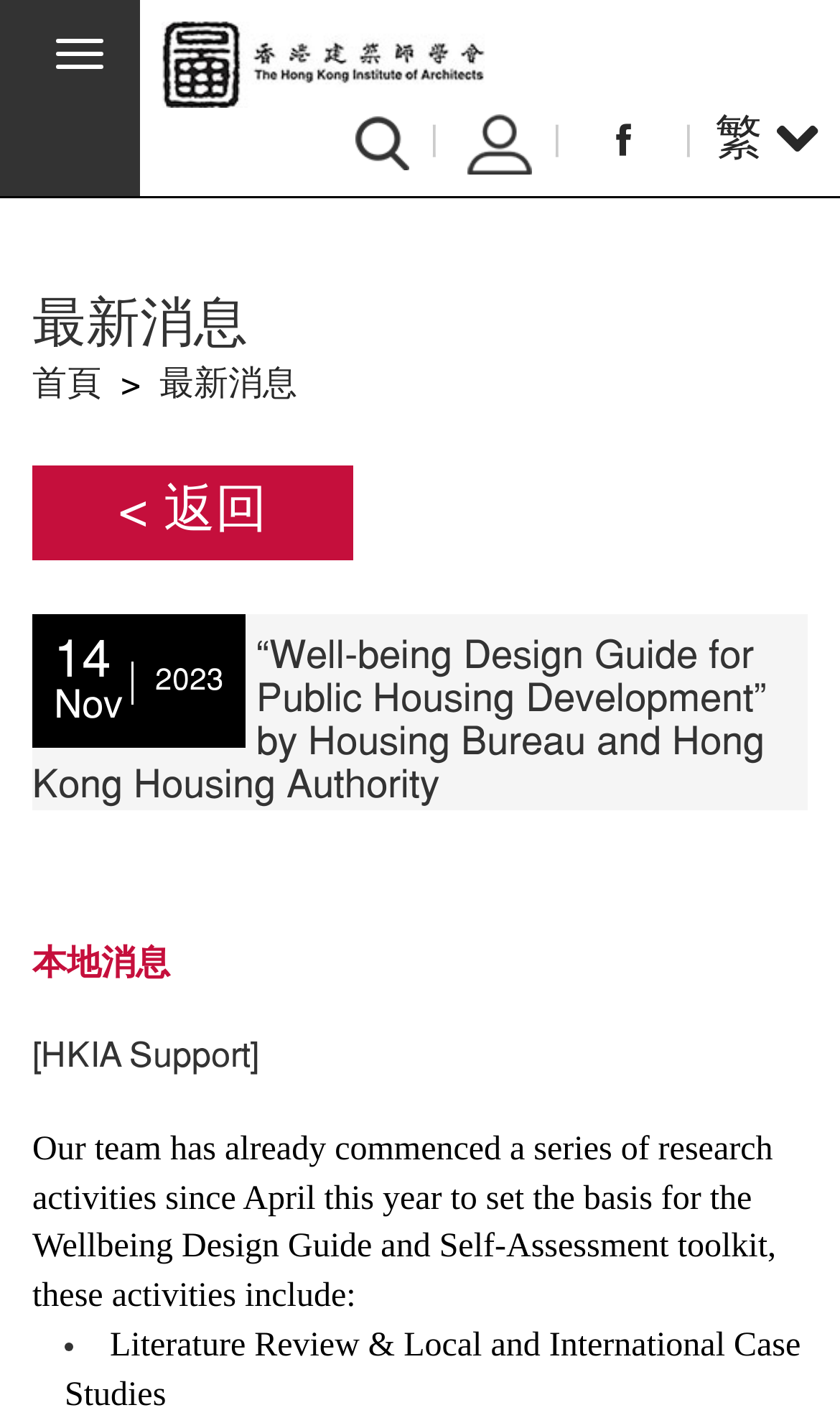Identify the bounding box coordinates for the element you need to click to achieve the following task: "Click the < 返回 link". Provide the bounding box coordinates as four float numbers between 0 and 1, in the form [left, top, right, bottom].

[0.038, 0.327, 0.421, 0.393]